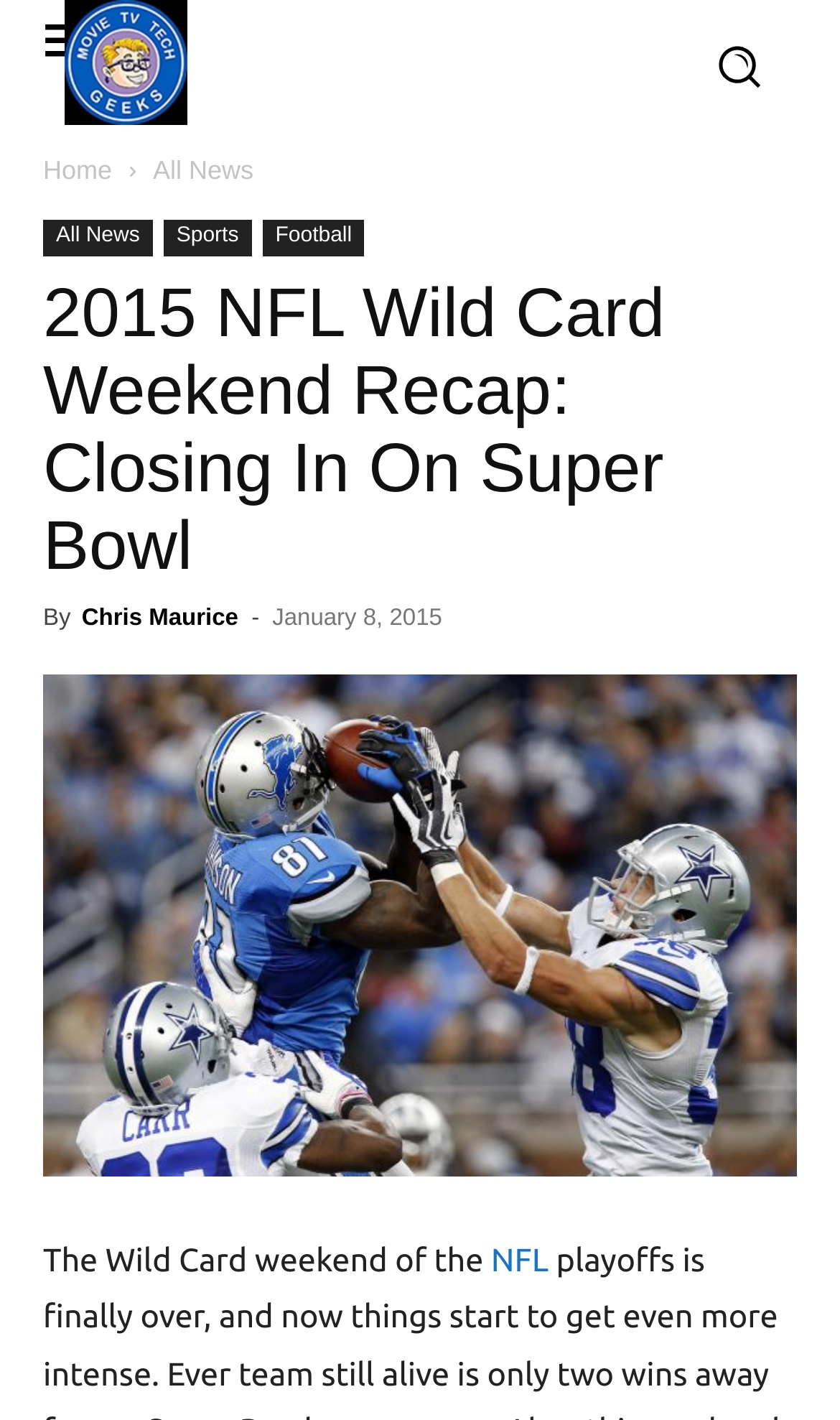Please specify the bounding box coordinates of the clickable region to carry out the following instruction: "Learn more about NFL". The coordinates should be four float numbers between 0 and 1, in the format [left, top, right, bottom].

[0.584, 0.875, 0.653, 0.9]